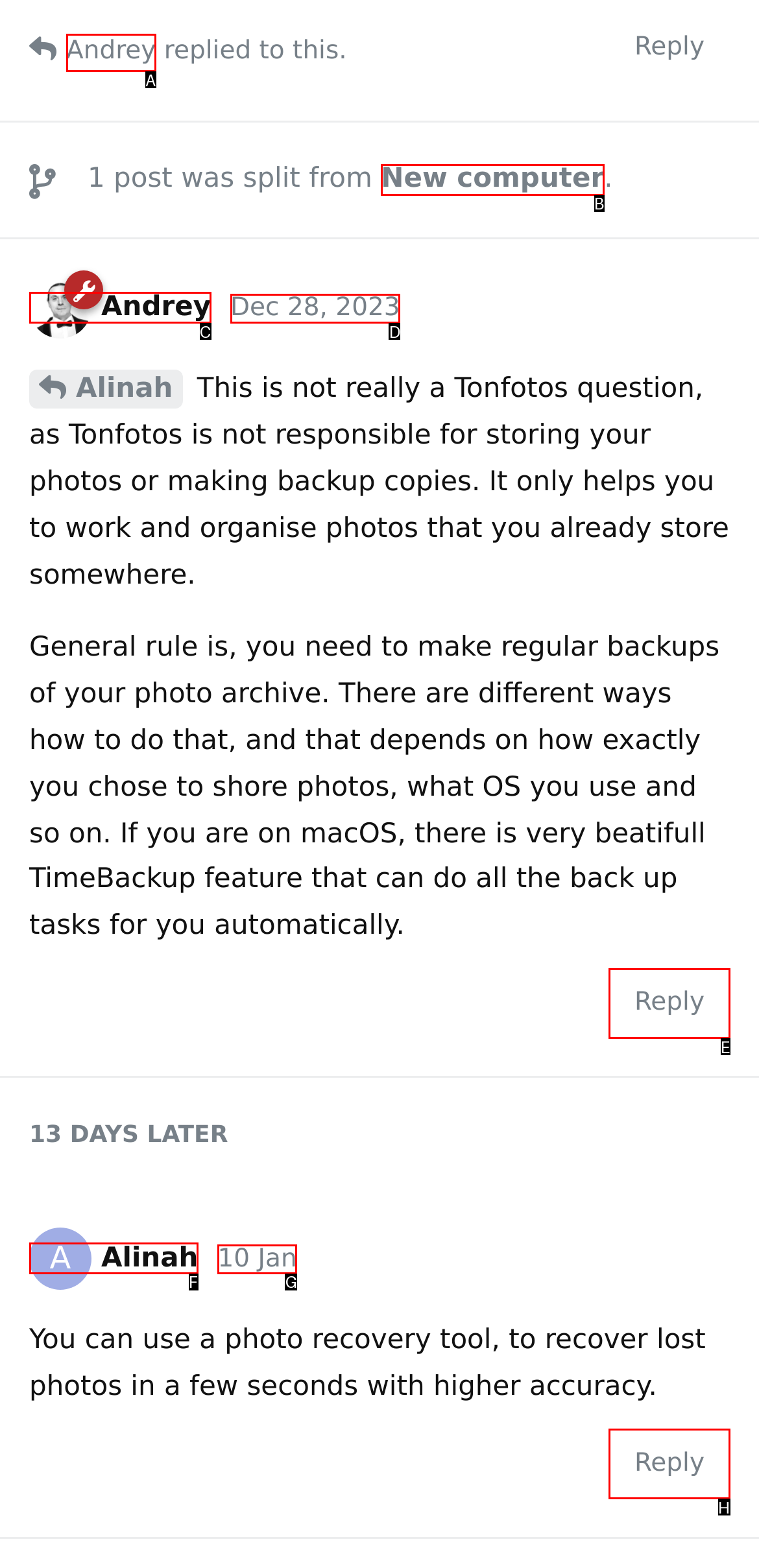Choose the letter of the UI element that aligns with the following description: 10 Jan
State your answer as the letter from the listed options.

G